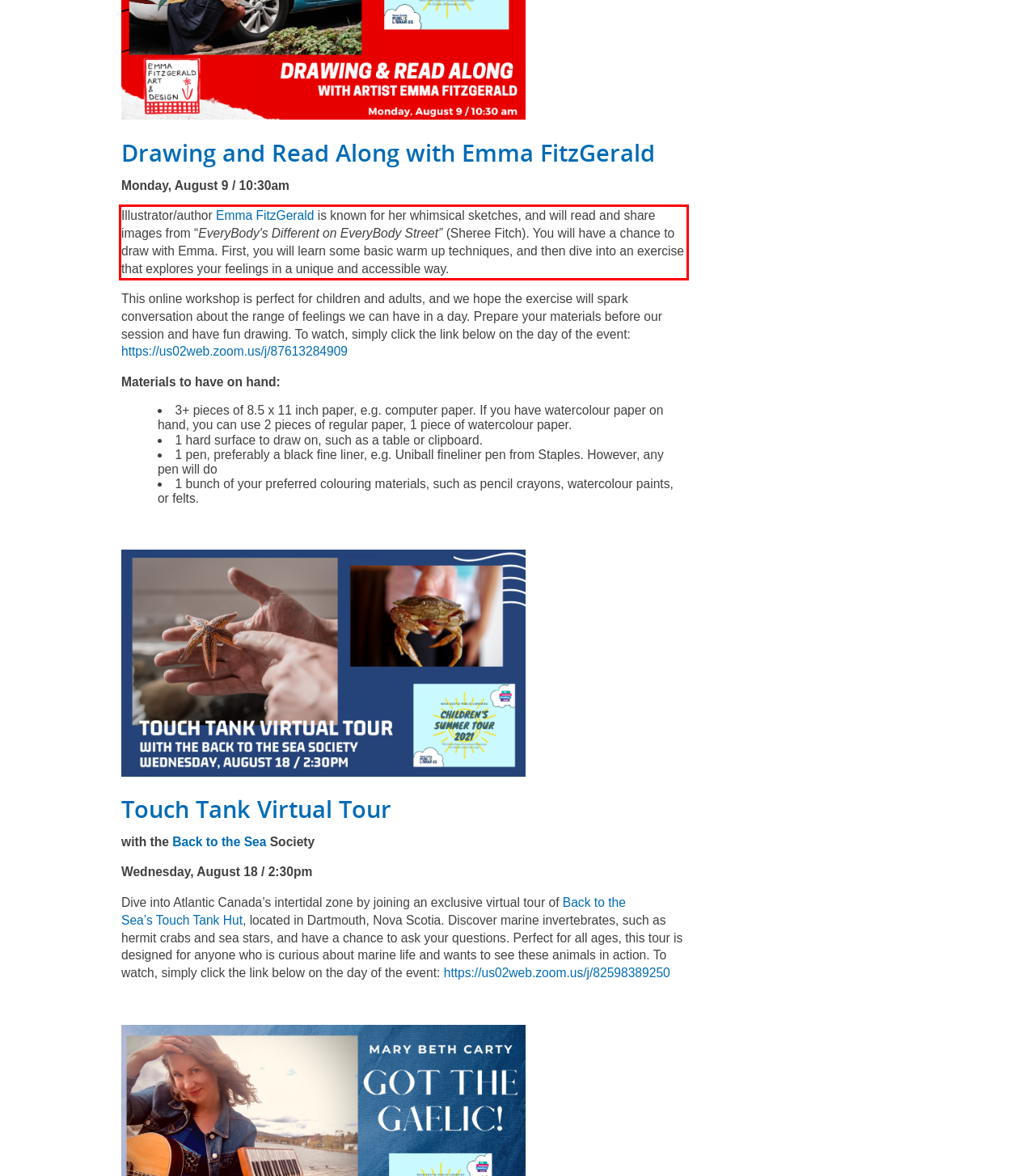The screenshot you have been given contains a UI element surrounded by a red rectangle. Use OCR to read and extract the text inside this red rectangle.

Illustrator/author Emma FitzGerald is known for her whimsical sketches, and will read and share images from “EveryBody's Different on EveryBody Street” (Sheree Fitch). You will have a chance to draw with Emma. First, you will learn some basic warm up techniques, and then dive into an exercise that explores your feelings in a unique and accessible way.